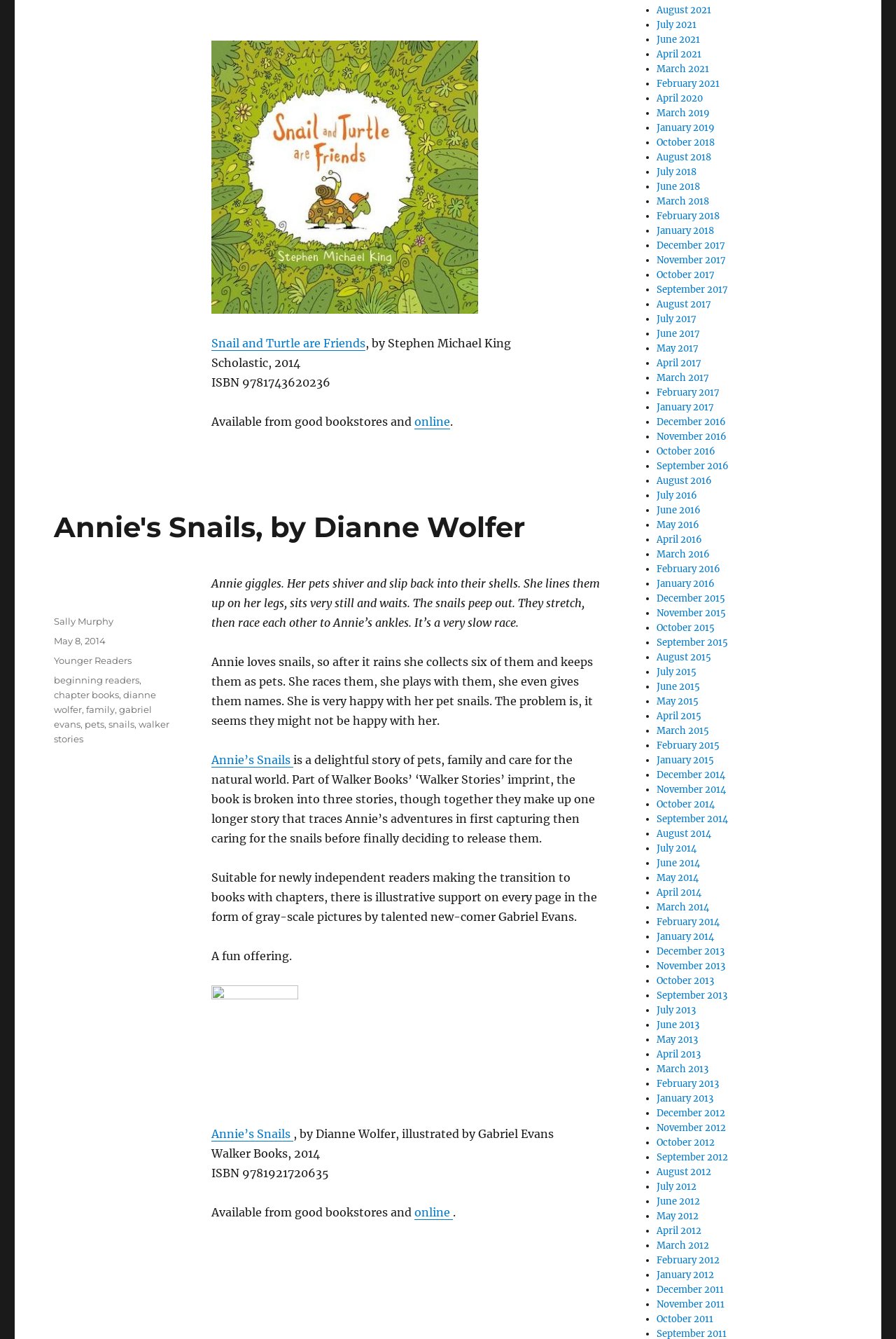What is the title of the first book?
Carefully analyze the image and provide a thorough answer to the question.

The title of the first book is obtained by reading the text associated with the image element [422] 'Snail and Turtle are Friends'.